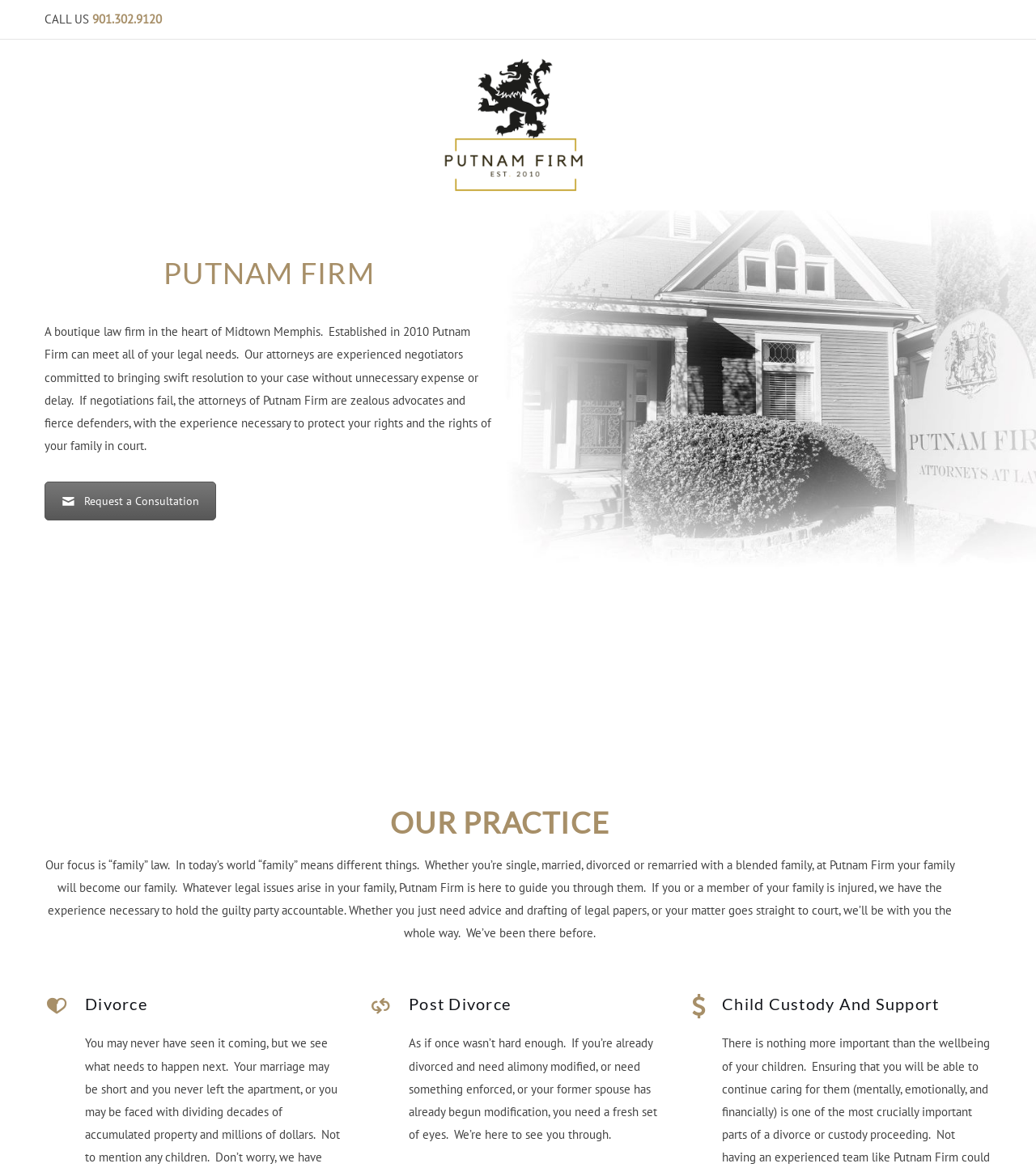What is the phone number to call?
Could you give a comprehensive explanation in response to this question?

I found the phone number by looking at the top of the webpage, where it says 'CALL US' and has a link with the phone number '901.302.9120' next to it.